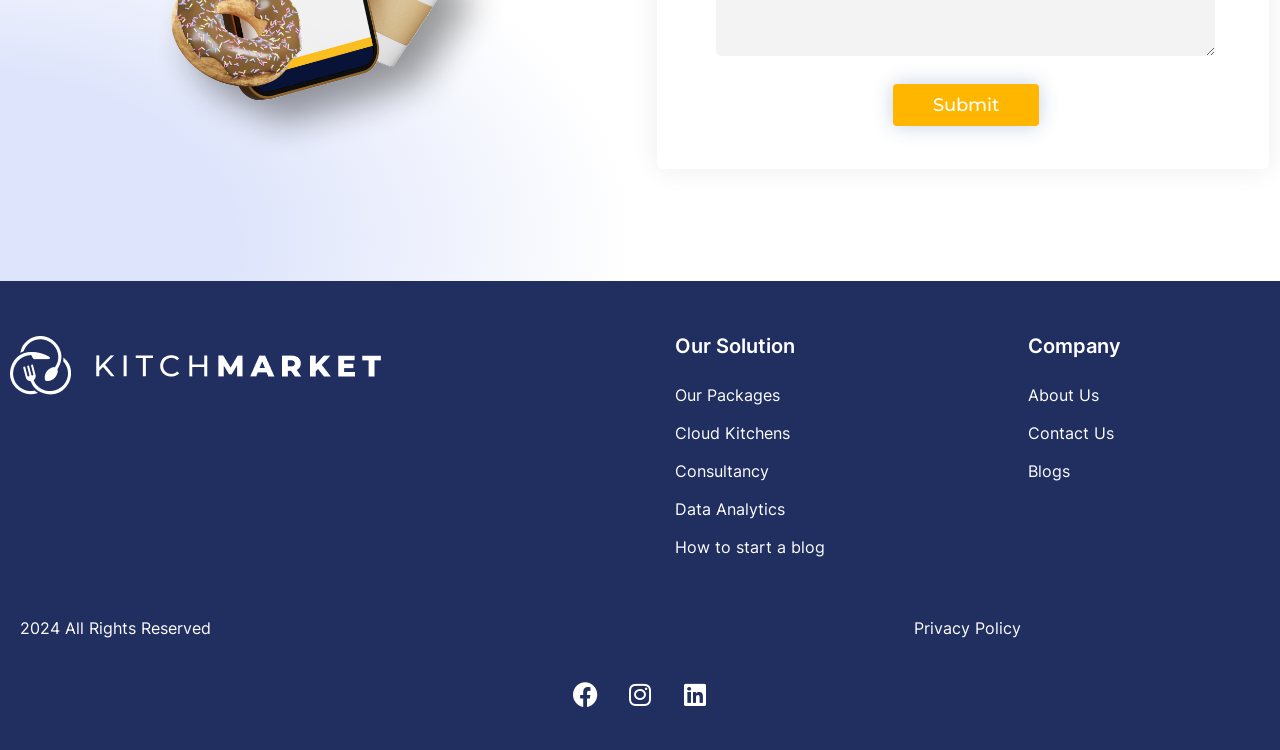What is the company's solution about?
Please provide a comprehensive answer based on the contents of the image.

Based on the webpage, there is a heading 'Our Solution' which suggests that the company provides some kind of solution, but the exact nature of the solution is not specified.